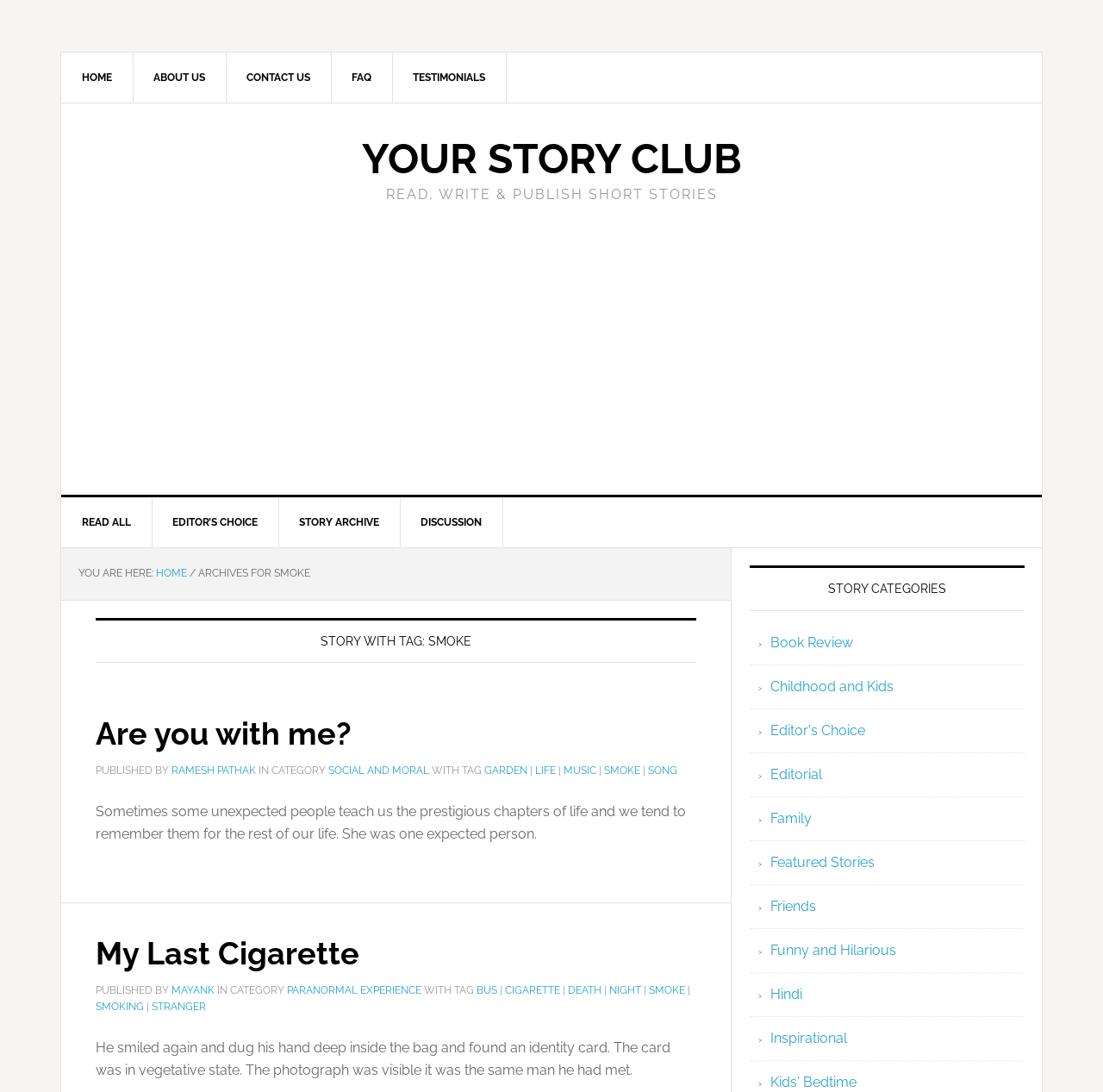Answer the question in a single word or phrase:
What is the purpose of the 'YOUR STORY CLUB' link?

To submit a story